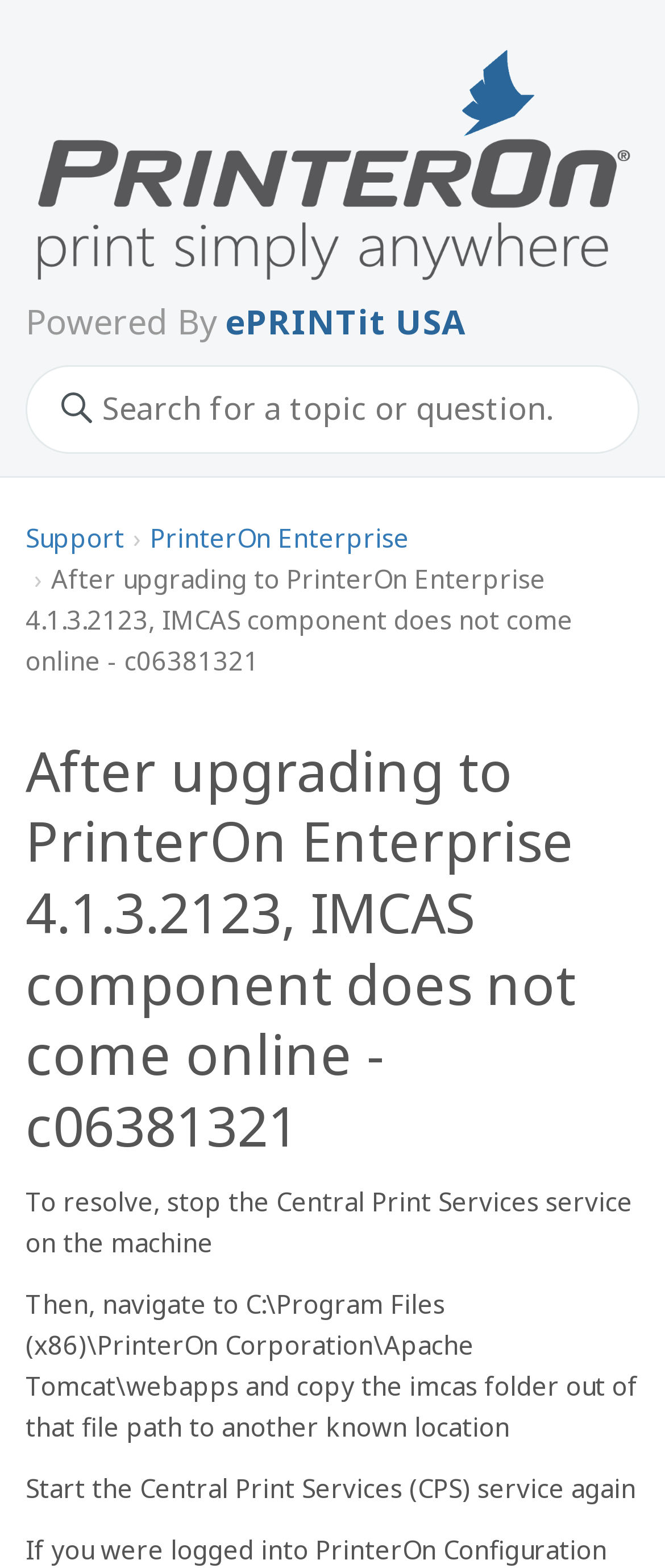Respond with a single word or phrase:
How many links are there in the top navigation bar?

3